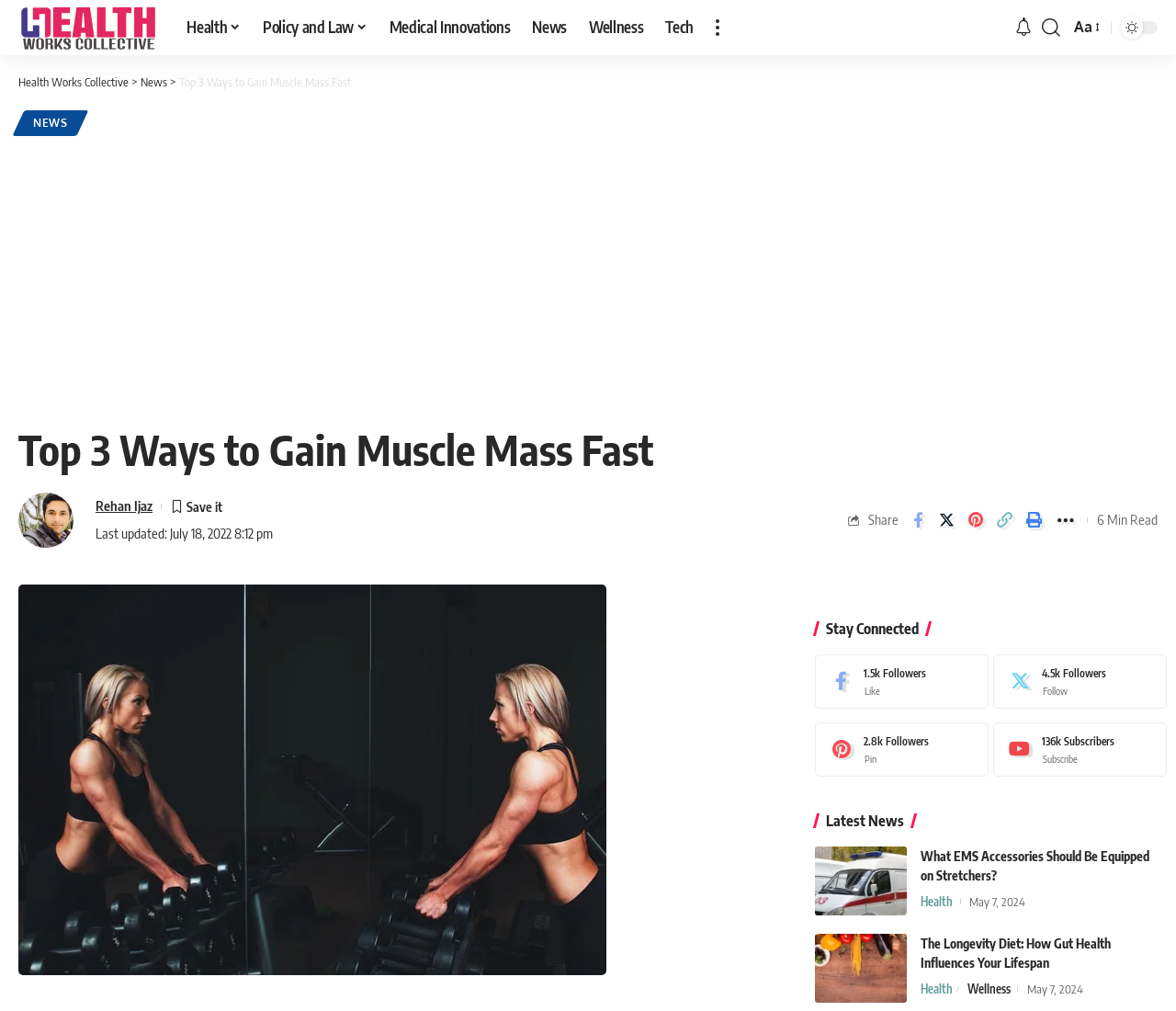Generate the text content of the main headline of the webpage.

Top 3 Ways to Gain Muscle Mass Fast